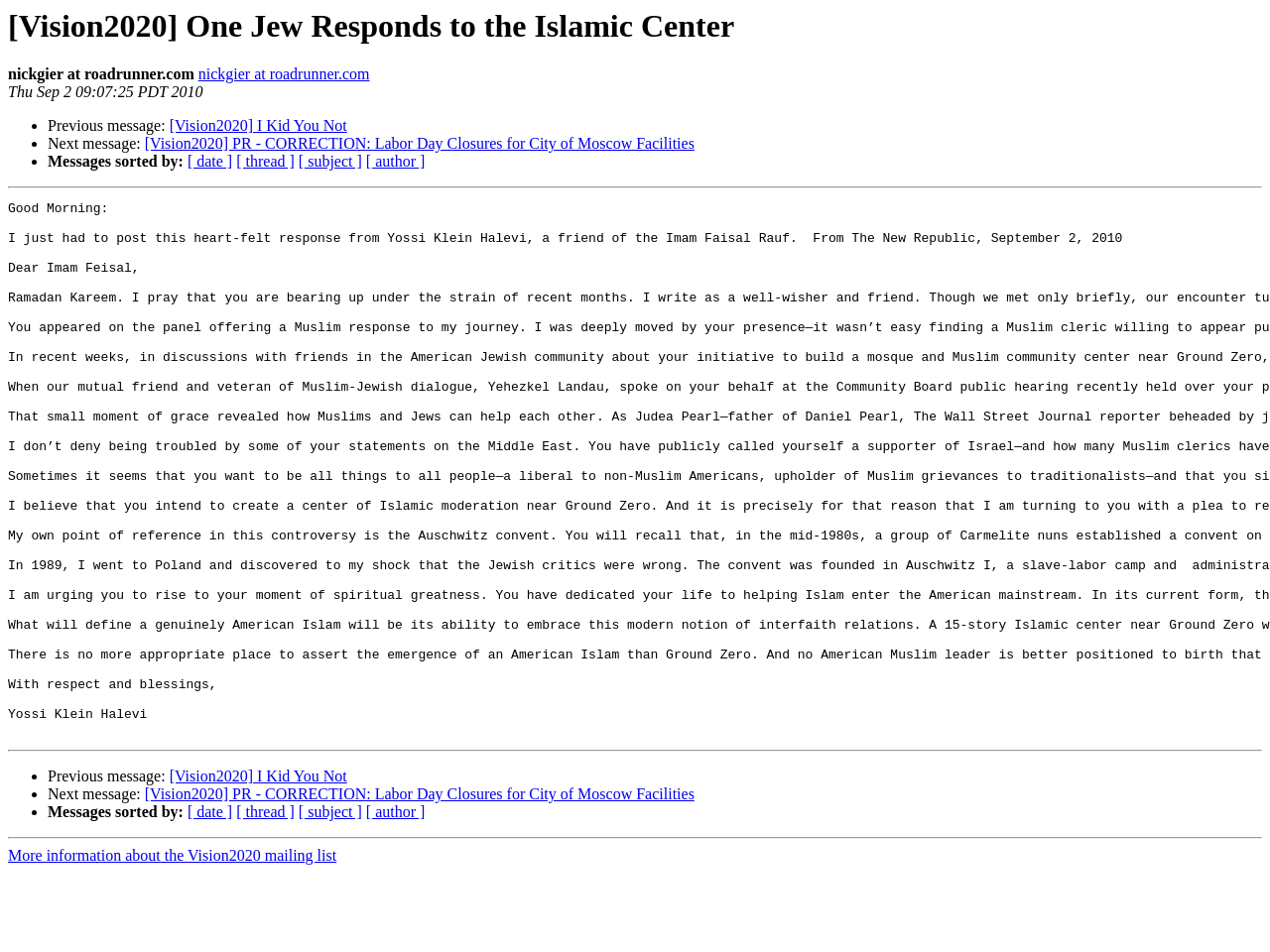Please specify the bounding box coordinates in the format (top-left x, top-left y, bottom-right x, bottom-right y), with all values as floating point numbers between 0 and 1. Identify the bounding box of the UI element described by: [ thread ]

[0.186, 0.161, 0.232, 0.179]